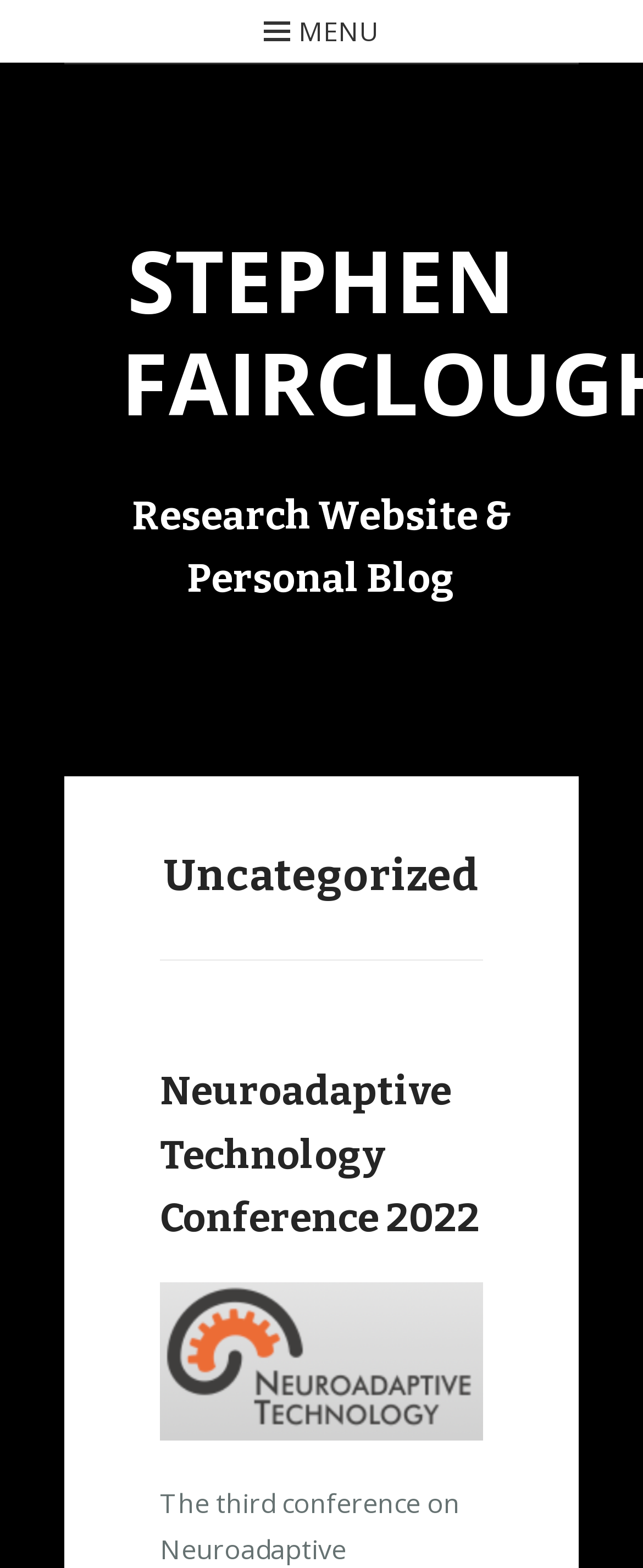Given the element description, predict the bounding box coordinates in the format (top-left x, top-left y, bottom-right x, bottom-right y), using floating point numbers between 0 and 1: MENU

[0.0, 0.0, 1.0, 0.04]